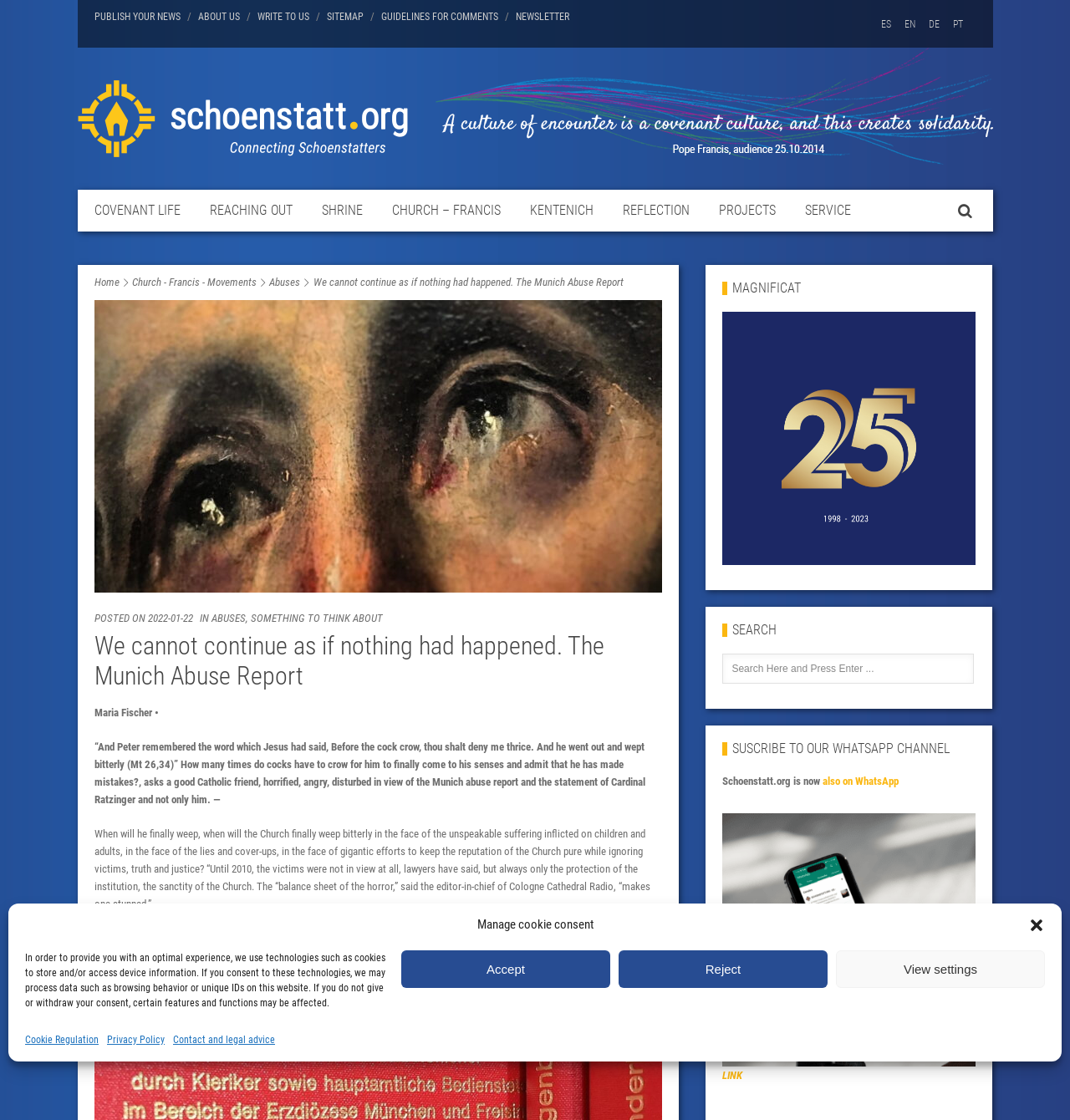Provide an in-depth caption for the contents of the webpage.

This webpage appears to be a news article or blog post from Schoenstatt.org, a Catholic organization. At the top of the page, there is a dialog box for managing cookie consent, which includes buttons to accept, reject, or view settings. Below this, there are several links to different sections of the website, including "PUBLISH YOUR NEWS", "ABOUT US", and "SITEMAP".

The main content of the page is an article titled "We cannot continue as if nothing had happened. The Munich Abuse Report". The article is accompanied by an image of a painting, "Tränen des Petrus" (Tears of Peter). The text of the article is a reflection on the Munich Abuse Report and the Catholic Church's response to it. The author expresses outrage and sadness at the suffering inflicted on children and adults, and calls for the Church to acknowledge its mistakes and take responsibility.

To the right of the article, there are several links to other sections of the website, including "COVENANT LIFE", "REACHING OUT", and "PROJECTS". There is also a link to a WhatsApp channel and a search bar.

At the bottom of the page, there is a section with links to other languages, including Spanish, English, German, and Portuguese. There is also a copyright notice and a link to the website's privacy policy.

Overall, the webpage appears to be a news article or blog post from a Catholic organization, with a focus on the Munich Abuse Report and the Catholic Church's response to it.